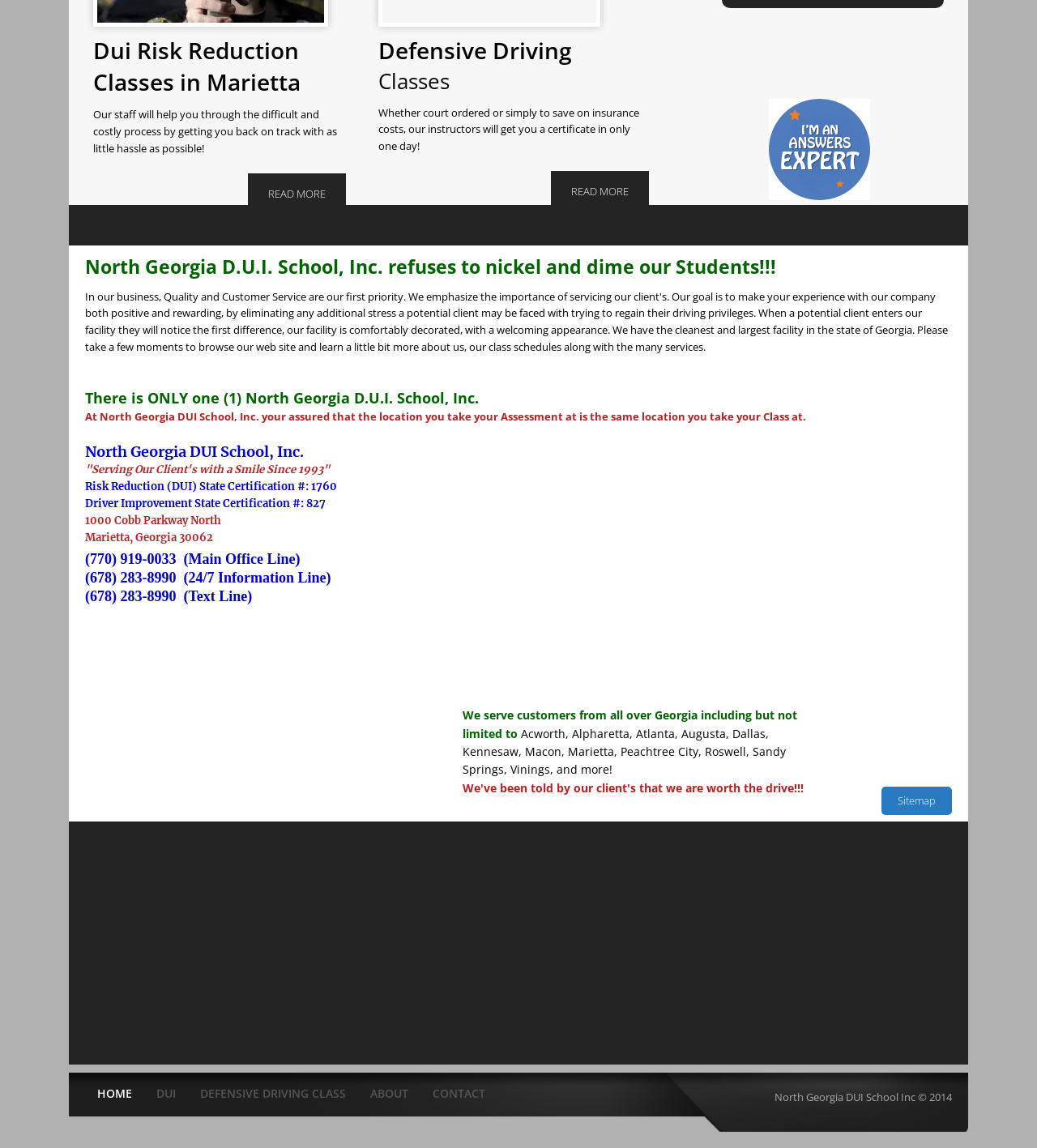Identify the bounding box coordinates of the area that should be clicked in order to complete the given instruction: "Click the 'READ MORE' button to learn about Dui Risk Reduction Classes". The bounding box coordinates should be four float numbers between 0 and 1, i.e., [left, top, right, bottom].

[0.239, 0.151, 0.334, 0.187]